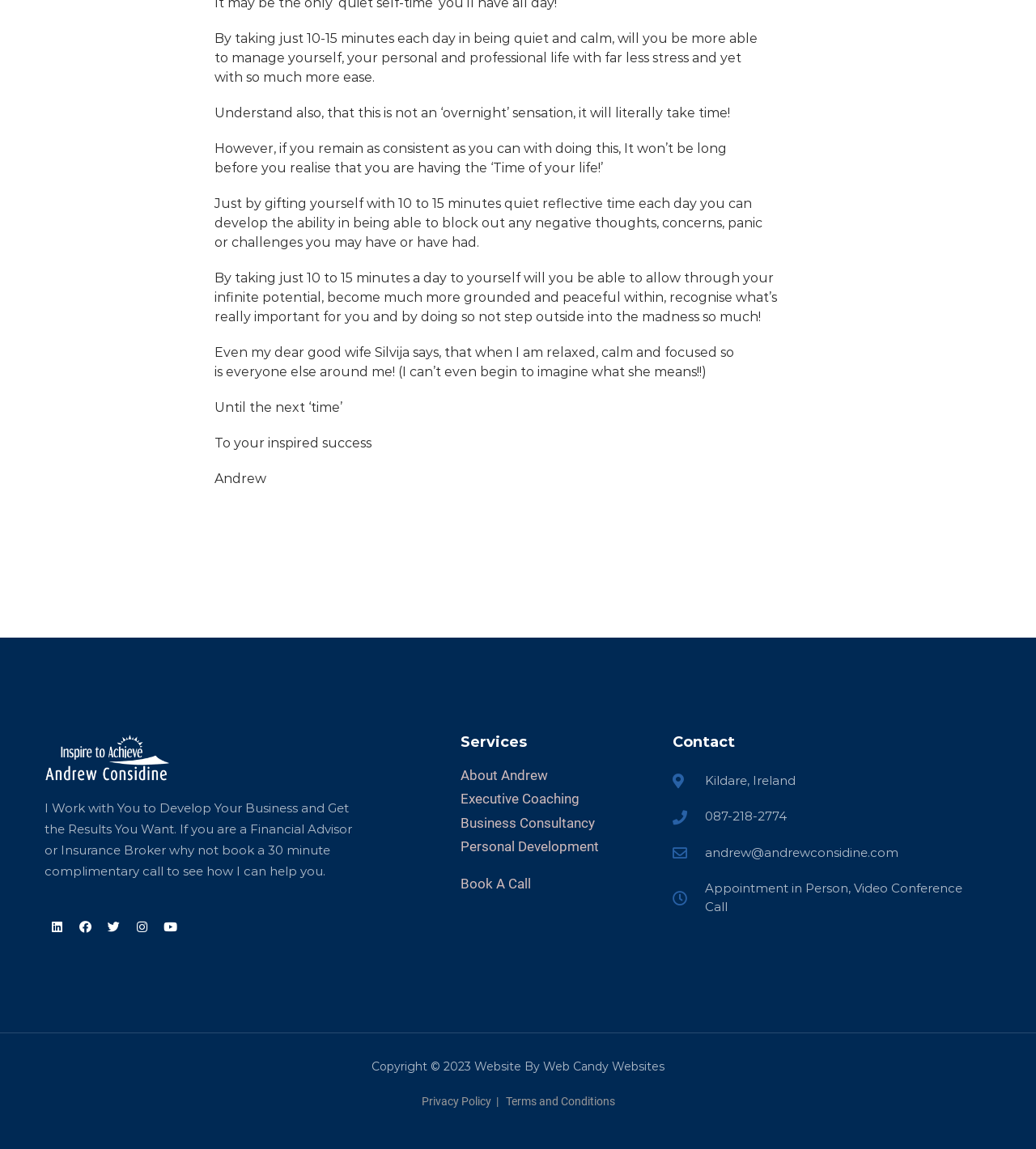Please provide a brief answer to the question using only one word or phrase: 
What is the name of the company that created the website?

Web Candy Websites